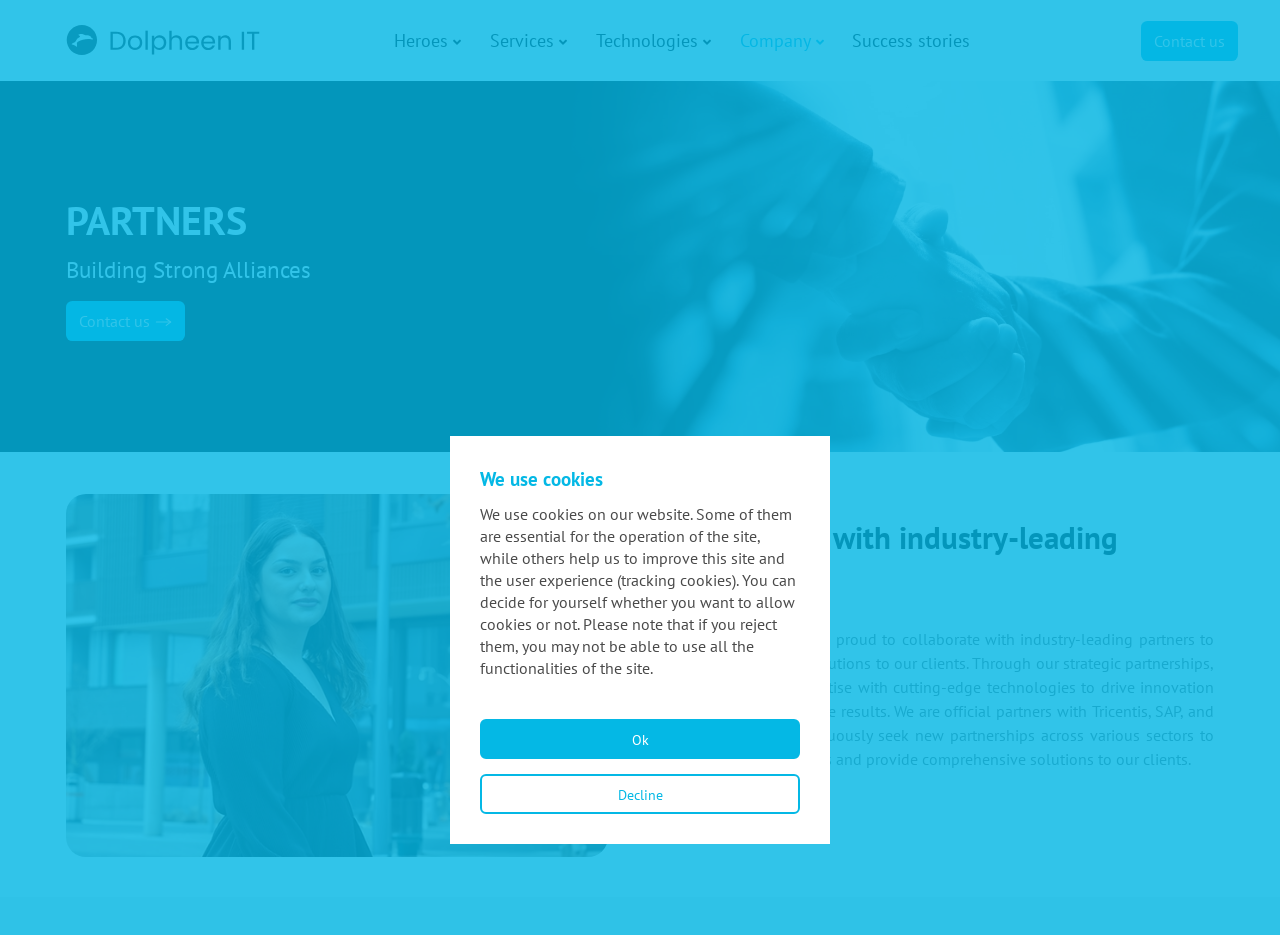What is the purpose of the company's partnerships?
Refer to the screenshot and answer in one word or phrase.

Deliver exceptional solutions